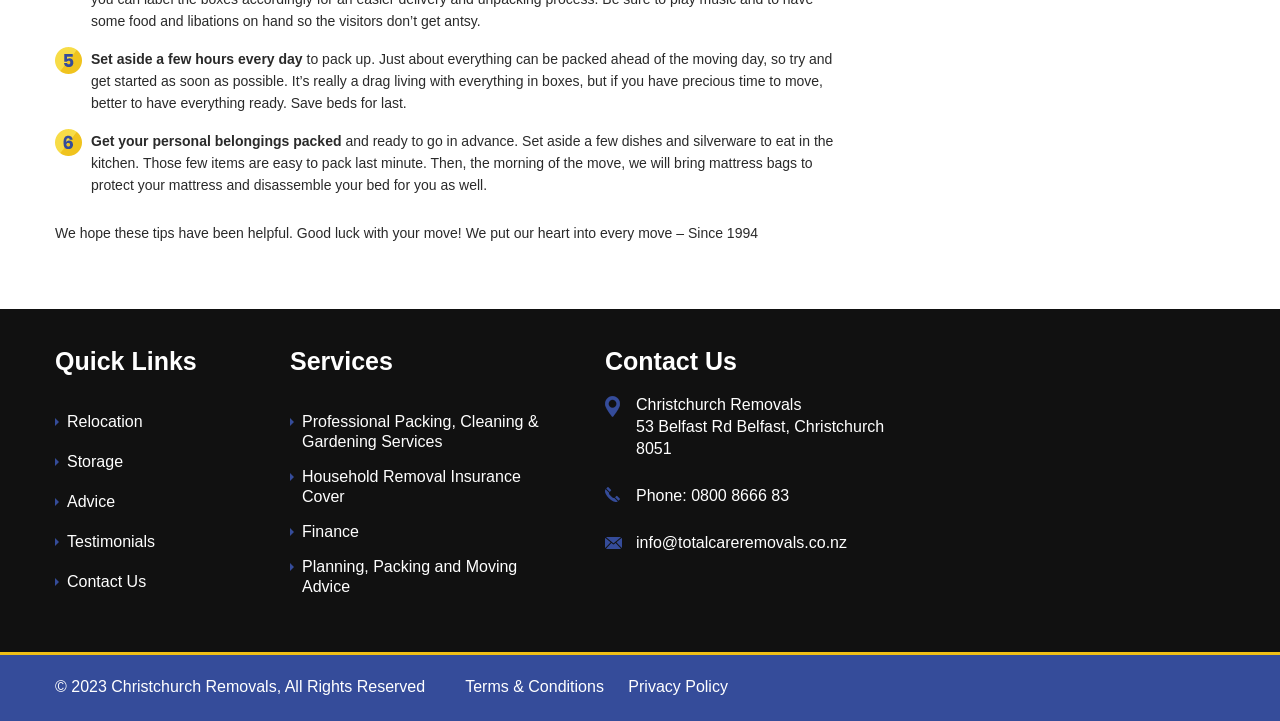Please provide a short answer using a single word or phrase for the question:
What is the address of the company?

53 Belfast Rd Belfast, Christchurch 8051